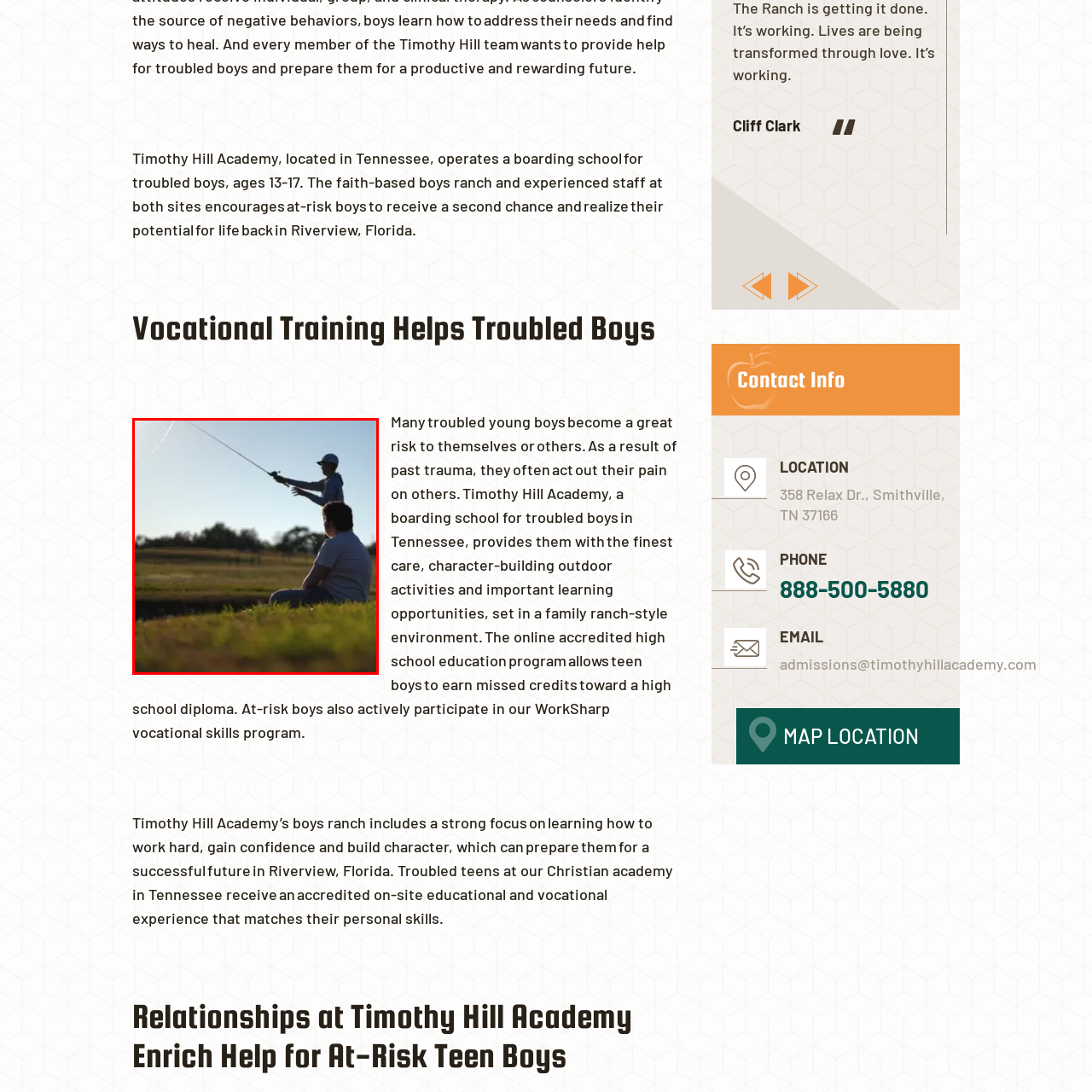Generate a detailed caption for the image that is outlined by the red border.

The image depicts two boys engaging in an outdoor fishing activity, embodying the essence of leisure and bonding in a natural setting. One boy, dressed in a cap and presumably casting a line, stands poised in the background, while the other sits calmly on the grass, observing the scene. This moment illustrates the nurturing environment fostered at Timothy Hill Academy, a boarding school in Tennessee that focuses on character building and skill development for troubled boys aged 13-17. Surrounded by lush greenery and a serene landscape, the activity reflects the academy's commitment to providing boys with valuable life experiences and opportunities for personal growth, promoting teamwork and self-confidence in a family-style ranch setting.